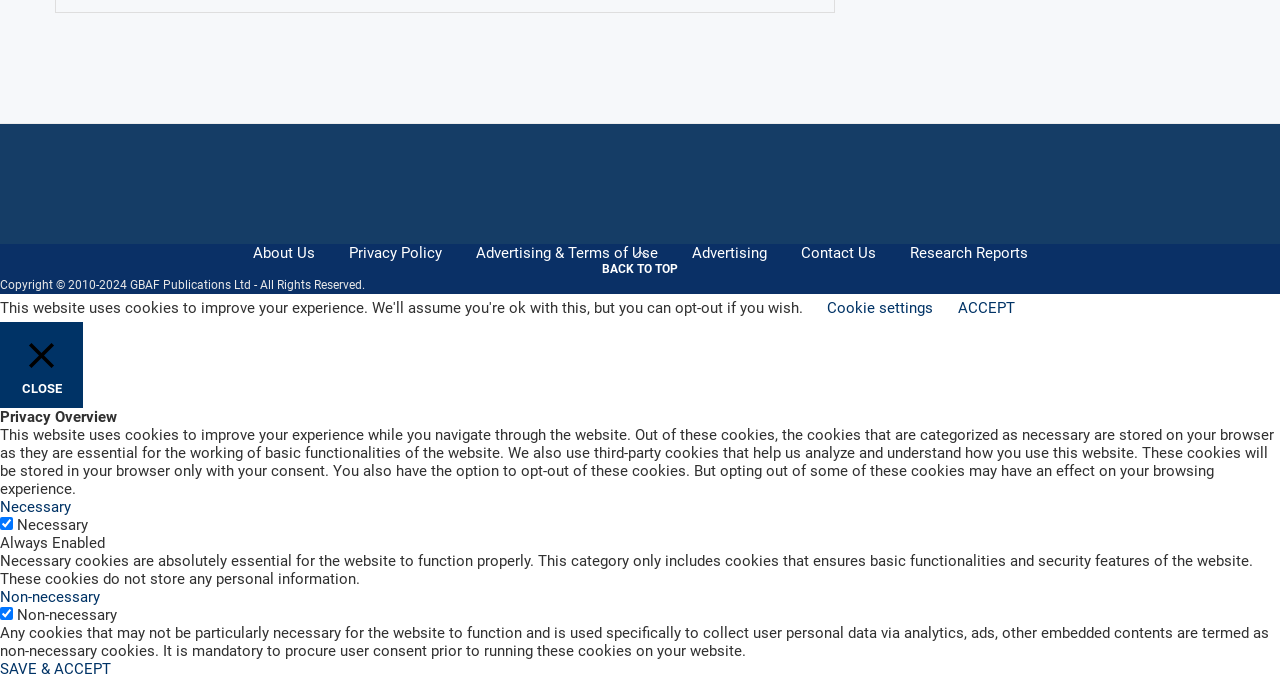Please identify the bounding box coordinates of the element that needs to be clicked to perform the following instruction: "Go to top of the page".

[0.47, 0.382, 0.53, 0.409]